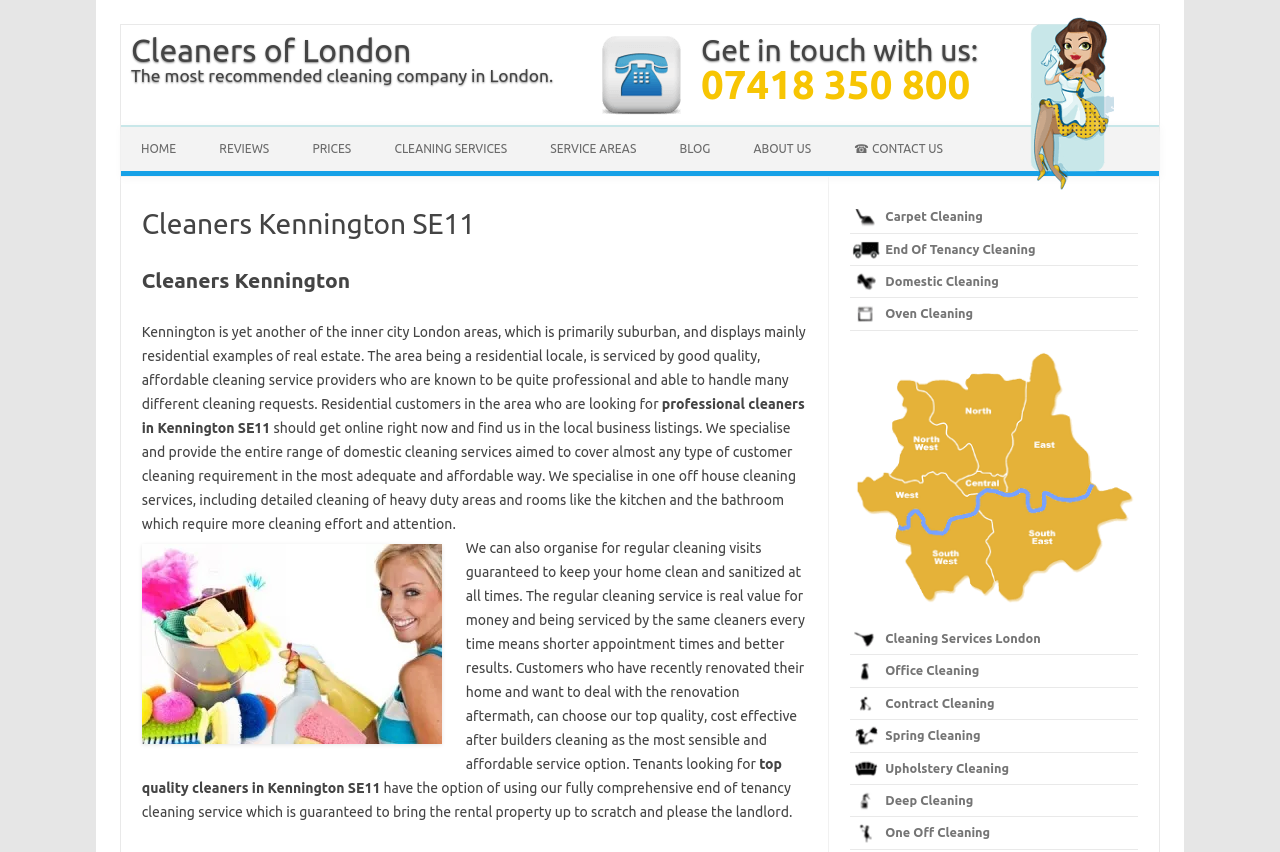Locate the bounding box of the user interface element based on this description: "Blog".

[0.515, 0.149, 0.571, 0.201]